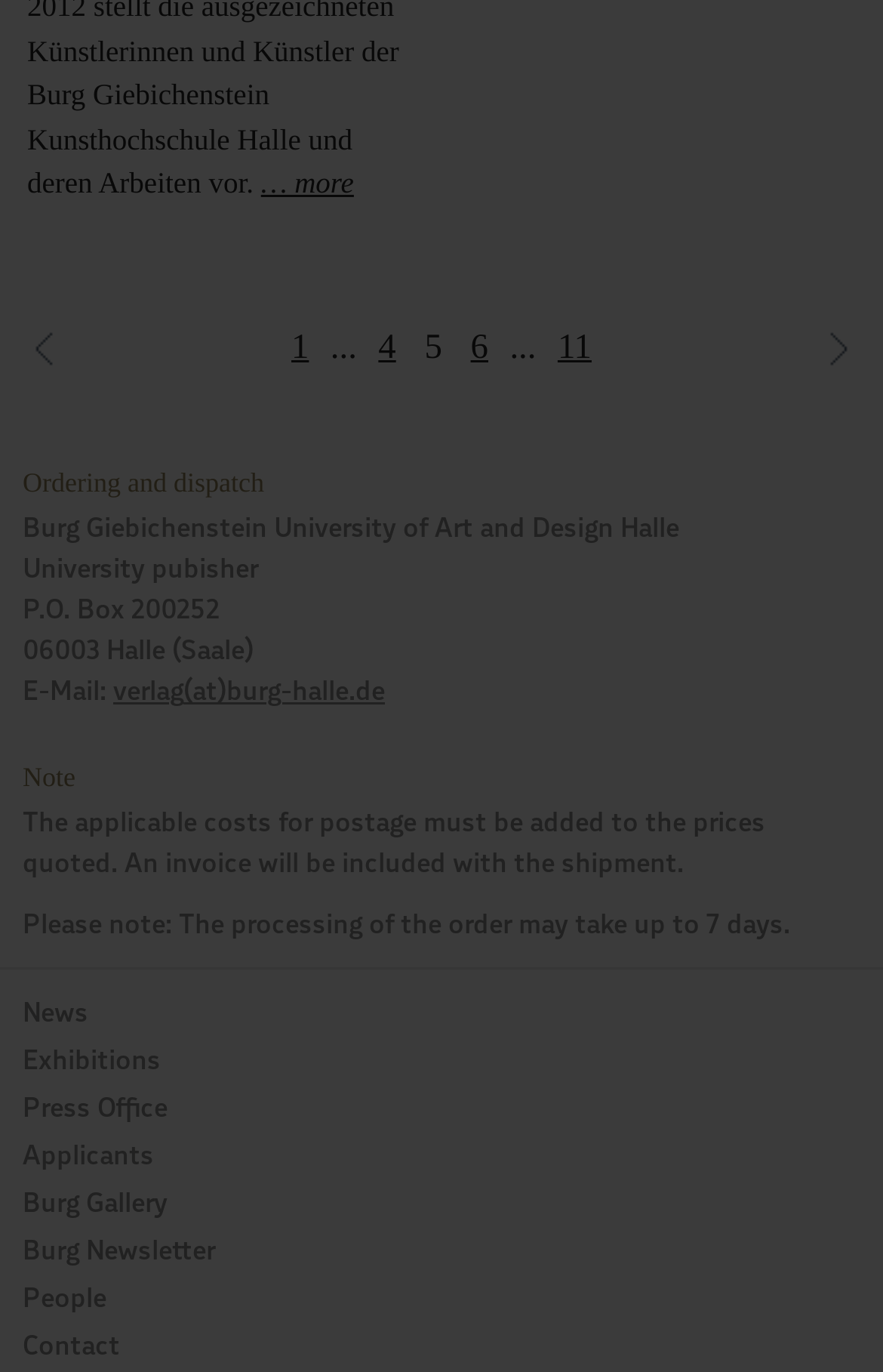What is the link to the news section? Based on the image, give a response in one word or a short phrase.

News